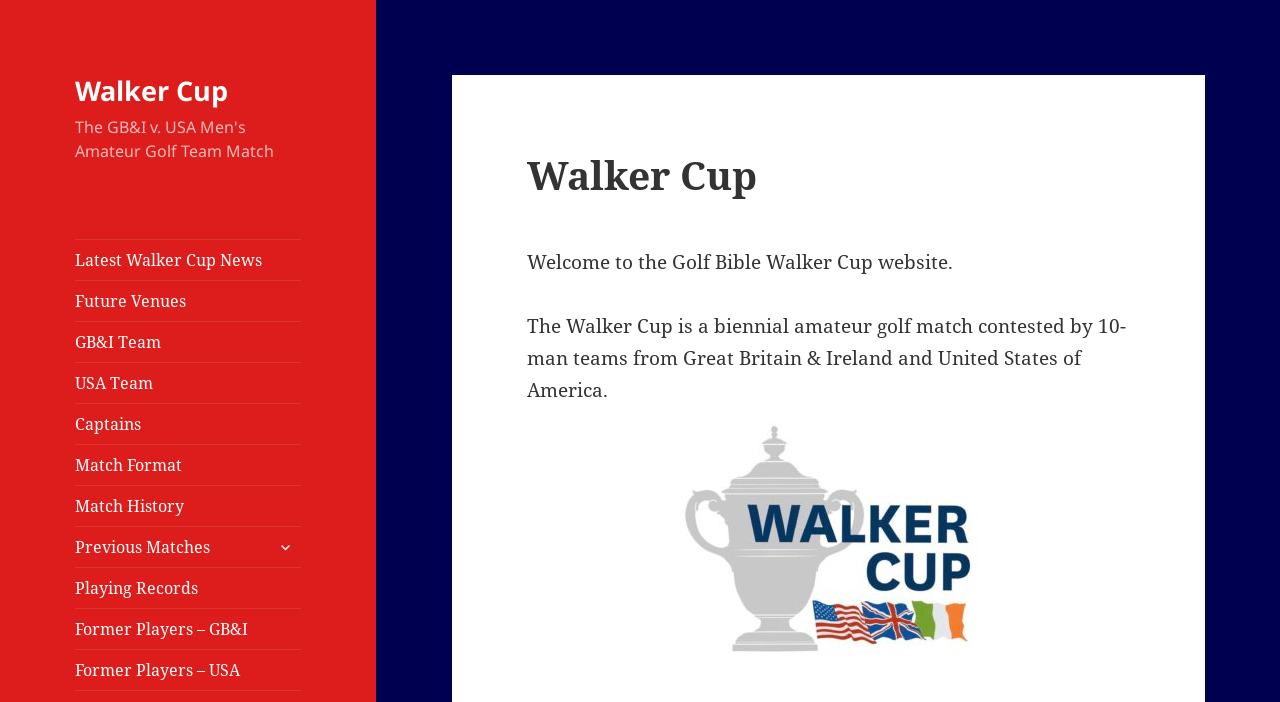Identify the bounding box coordinates of the area that should be clicked in order to complete the given instruction: "Go to GB&I Team page". The bounding box coordinates should be four float numbers between 0 and 1, i.e., [left, top, right, bottom].

[0.059, 0.458, 0.235, 0.515]